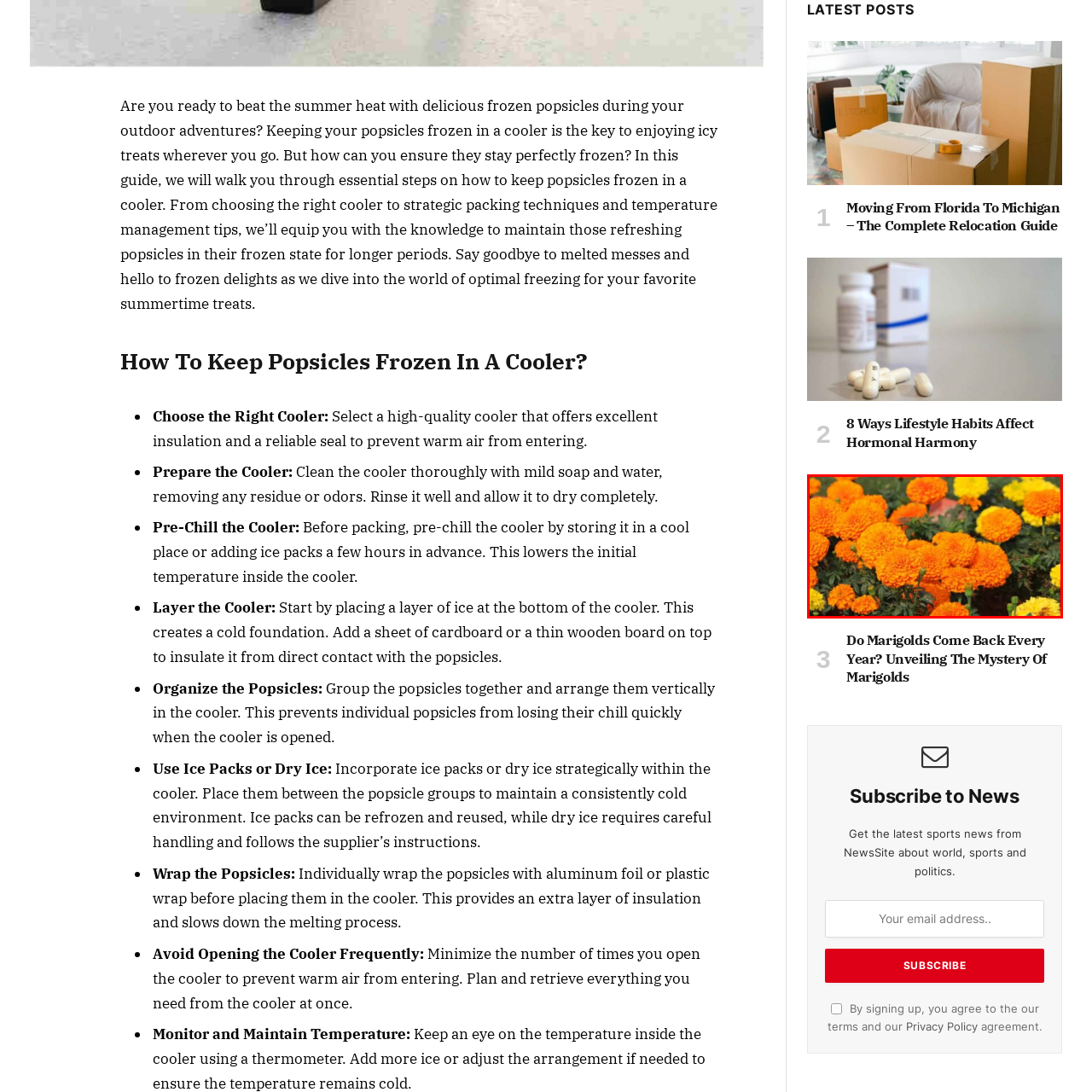Offer a detailed explanation of the image encased within the red boundary.

A vibrant display of marigolds in various shades of orange and yellow fills the frame, showcasing their round, fluffy blooms against a lush green backdrop. This colorful garden scene highlights the marigolds' intricate petal arrangements and rich hues, creating a lively atmosphere that signifies the beauty of nature. These flowers are often associated with warmth and positivity, making them a popular choice for gardens and floral arrangements. Their bright colors attract pollinators, adding further life to the blossoming landscape.